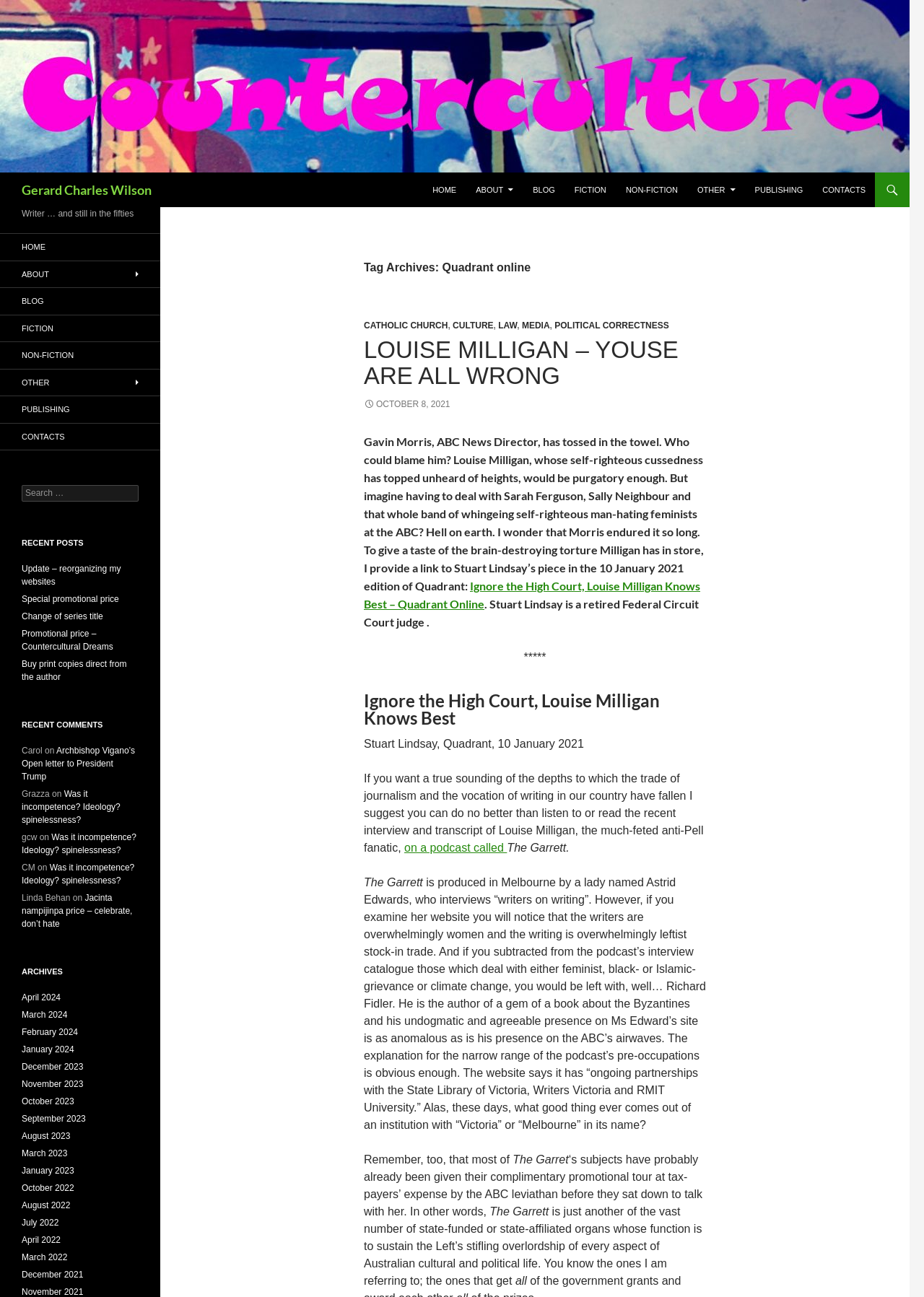Provide your answer in one word or a succinct phrase for the question: 
How many recent comments are listed?

5